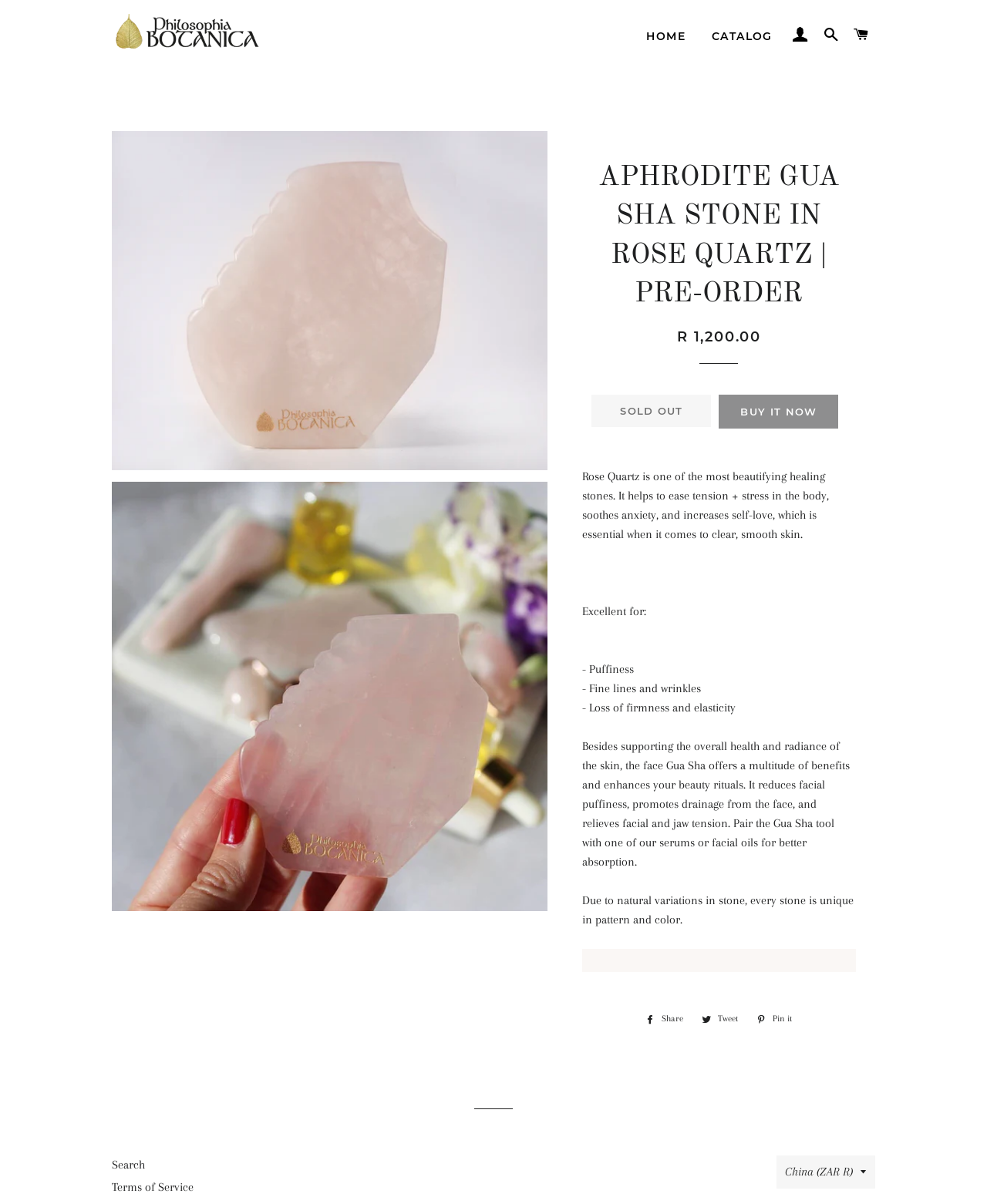Identify the bounding box of the UI component described as: "Pin it Pin on Pinterest".

[0.759, 0.839, 0.811, 0.853]